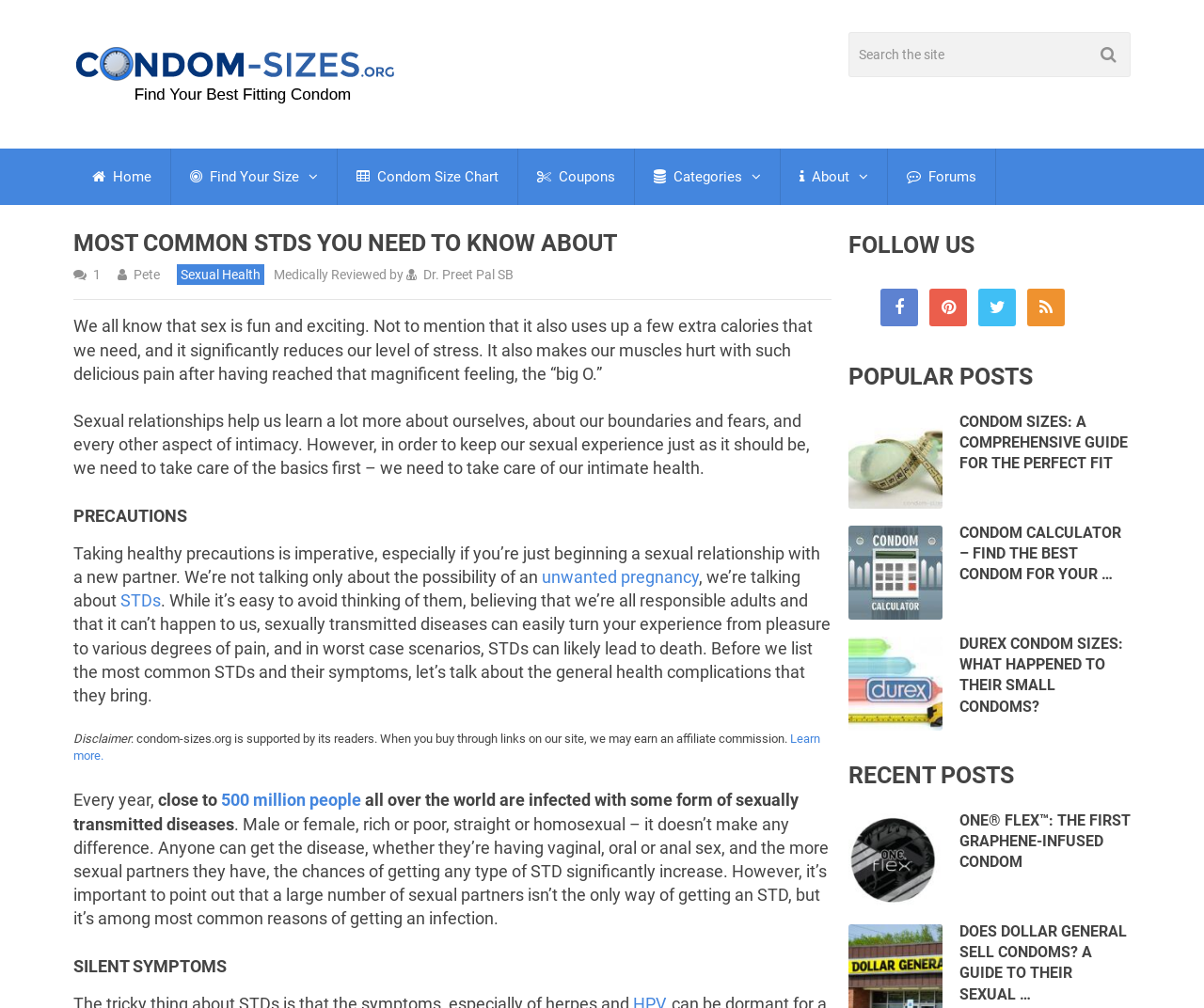Locate the bounding box coordinates of the area where you should click to accomplish the instruction: "Follow on Facebook".

[0.731, 0.286, 0.763, 0.323]